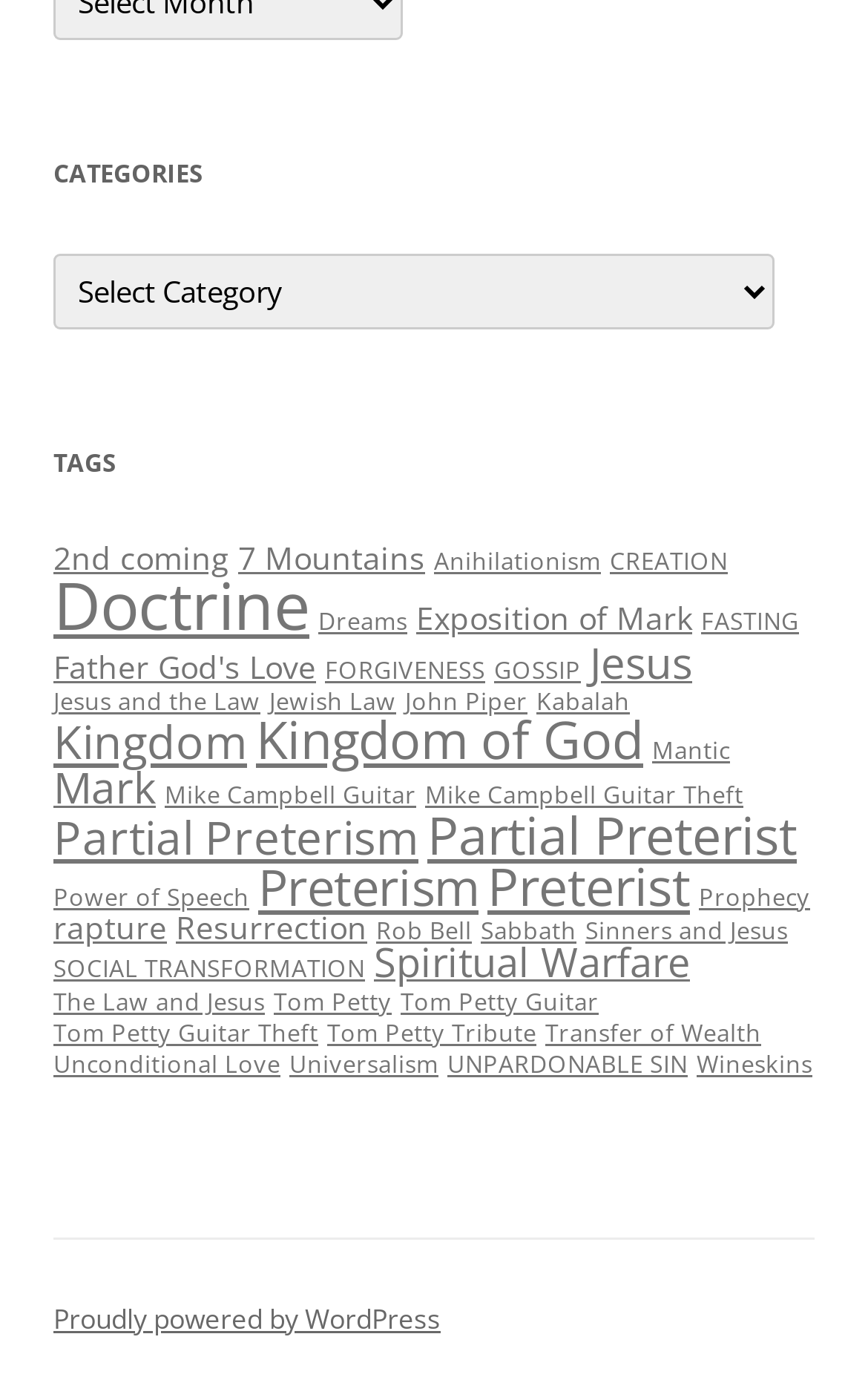Please identify the bounding box coordinates of the element on the webpage that should be clicked to follow this instruction: "Check the 'Proudly powered by WordPress' link". The bounding box coordinates should be given as four float numbers between 0 and 1, formatted as [left, top, right, bottom].

[0.062, 0.928, 0.508, 0.955]